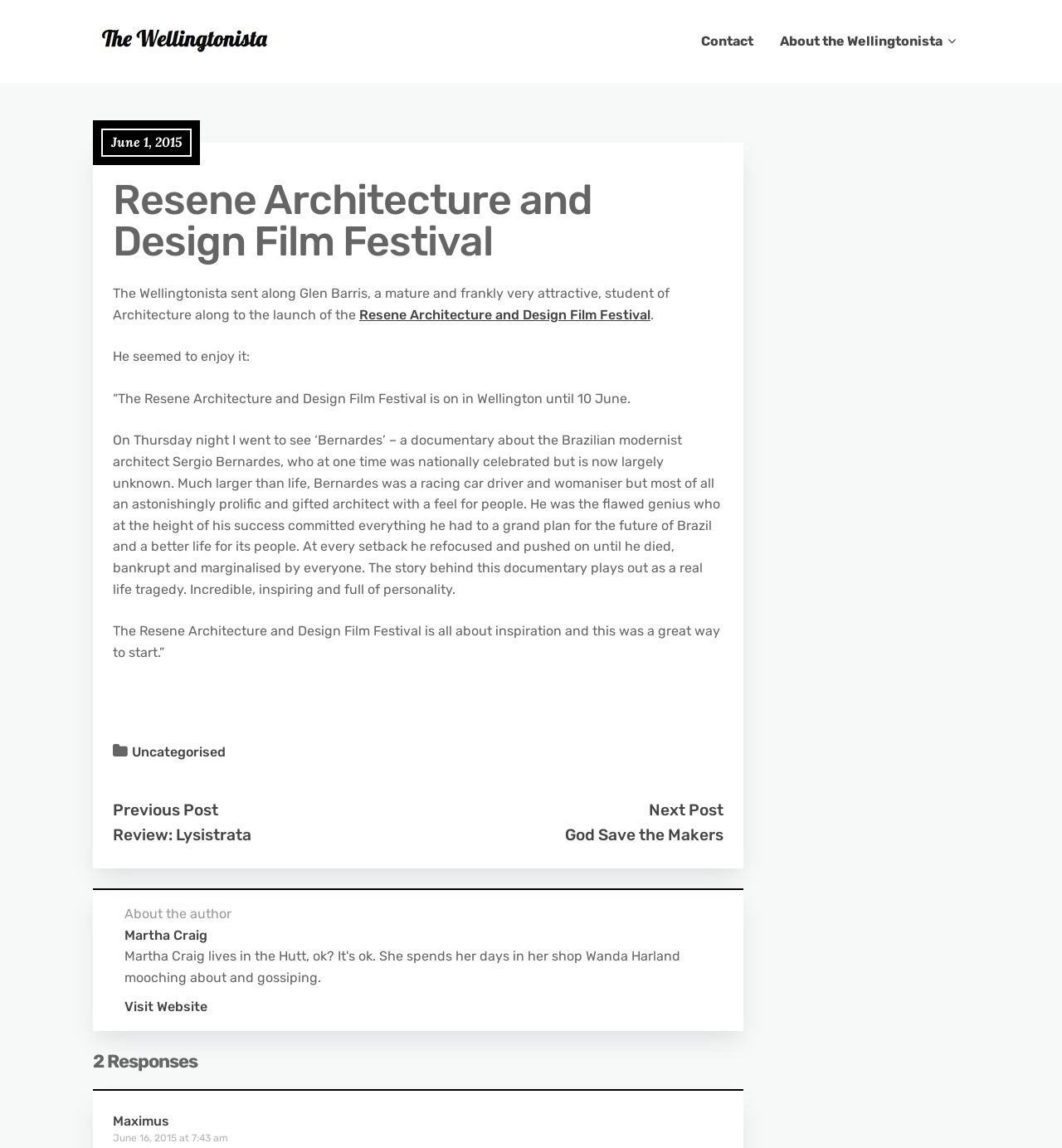Extract the primary heading text from the webpage.

Resene Architecture and Design Film Festival